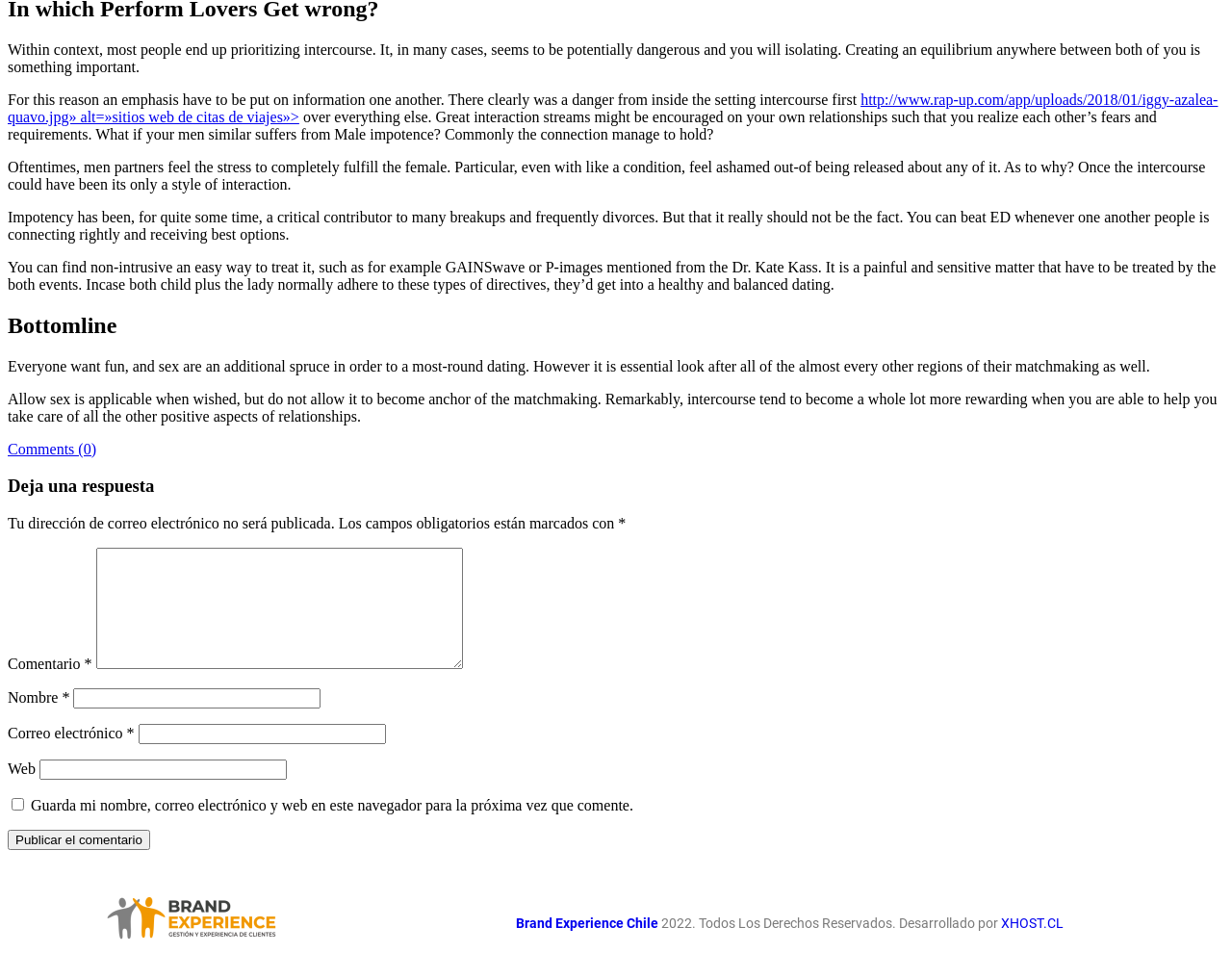Using the element description: "parent_node: Web name="url"", determine the bounding box coordinates. The coordinates should be in the format [left, top, right, bottom], with values between 0 and 1.

[0.032, 0.776, 0.233, 0.797]